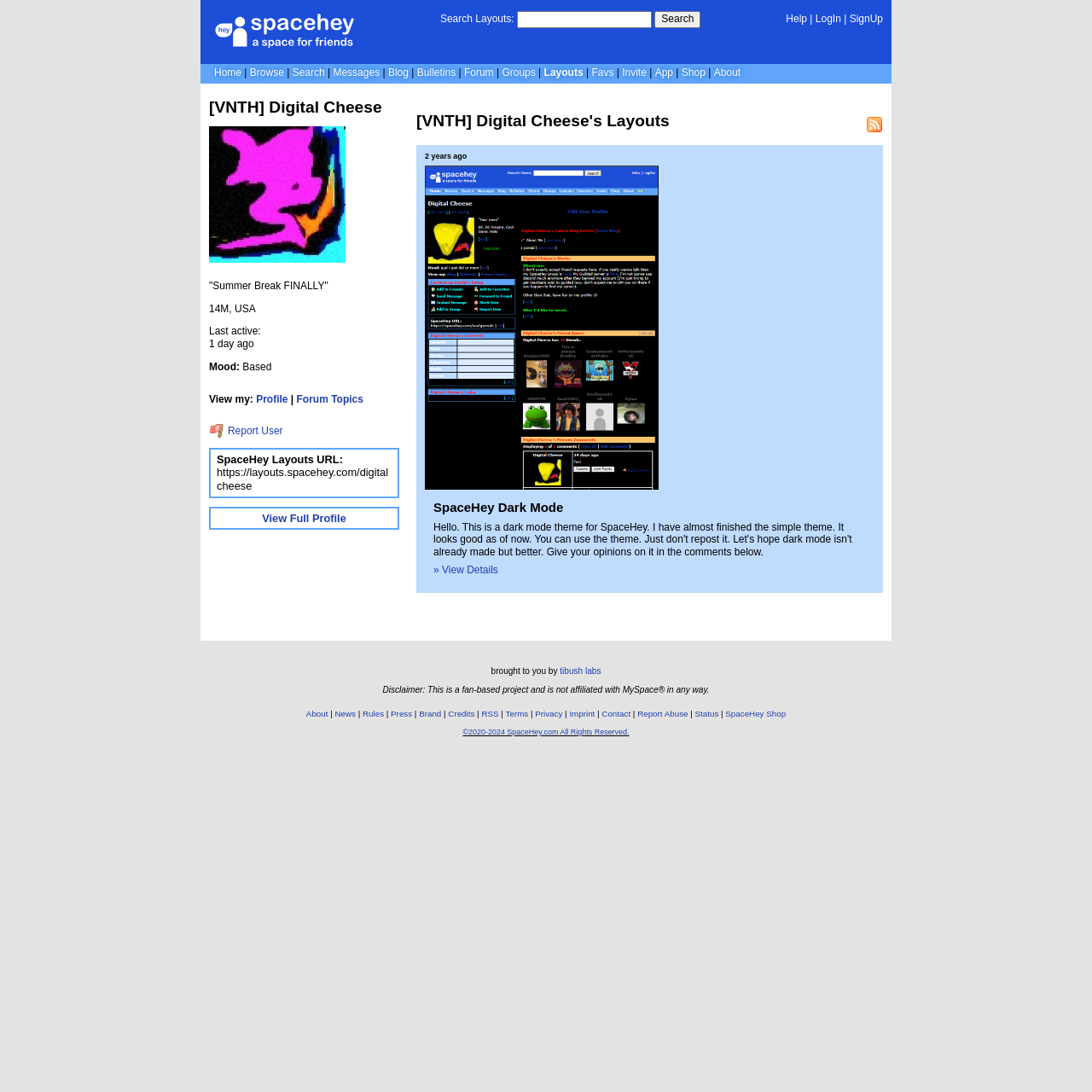Identify the bounding box coordinates for the UI element described as: "©2020-2024 SpaceHey.com All Rights Reserved.".

[0.424, 0.667, 0.576, 0.674]